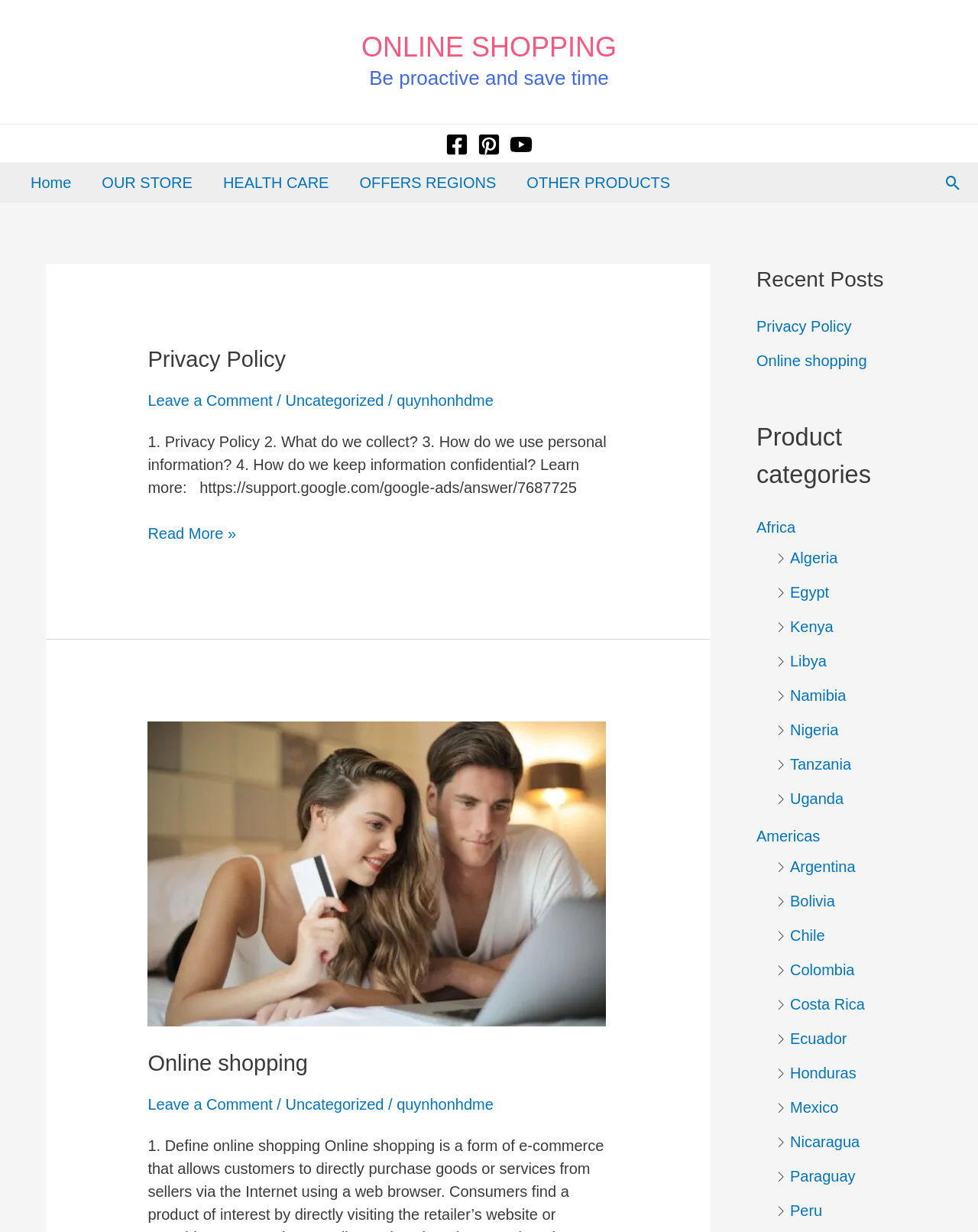Predict the bounding box of the UI element based on this description: "alt="online shopping" title="Online shopping 1"".

[0.151, 0.701, 0.62, 0.715]